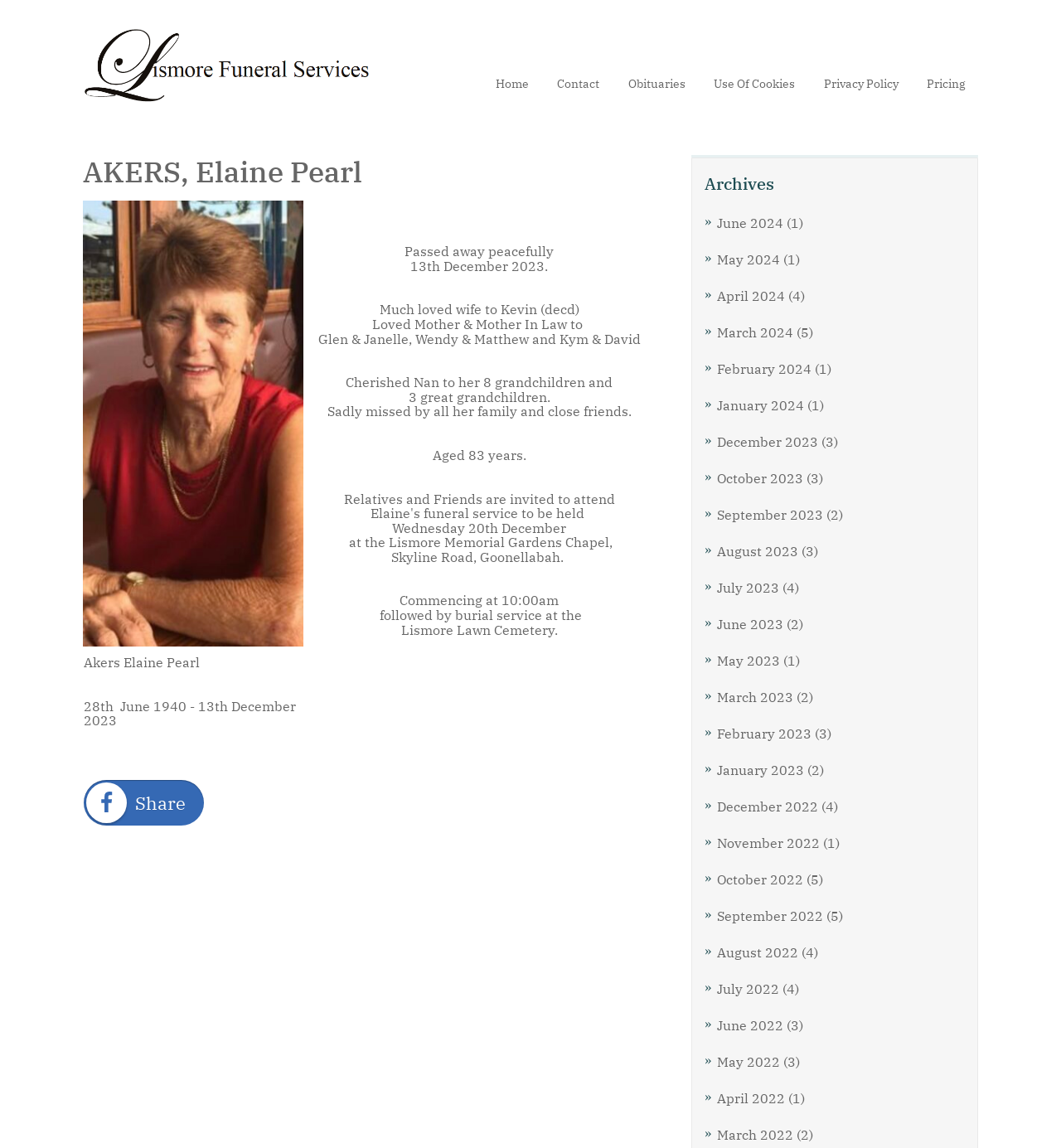Determine the bounding box coordinates of the element that should be clicked to execute the following command: "View December 2023 archives".

[0.676, 0.378, 0.771, 0.392]